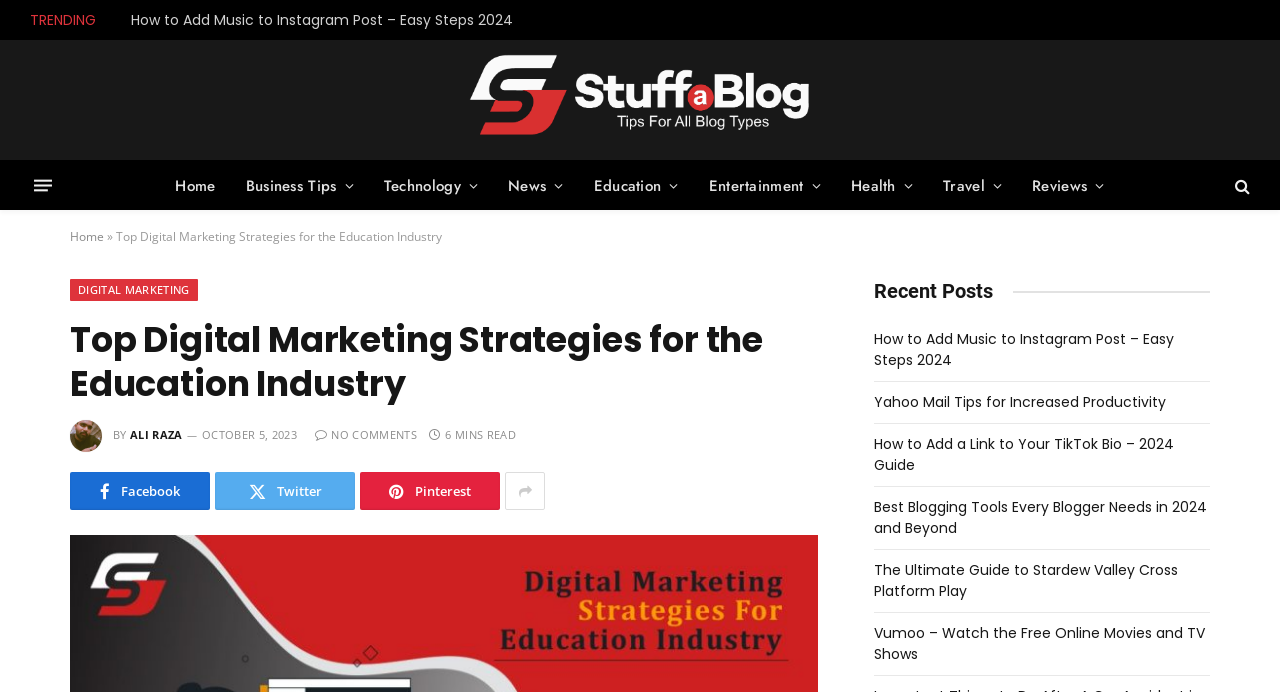Offer a comprehensive description of the webpage’s content and structure.

The webpage is about digital marketing strategies for the education industry. At the top, there is a section labeled "TRENDING" with a link to an article about adding music to Instagram posts. Below this section, there is a menu button and a row of links to different categories, including Home, Business Tips, Technology, News, Education, Entertainment, Health, Travel, and Reviews.

The main content of the page is an article titled "Top Digital Marketing Strategies for the Education Industry". The article has a heading and a subheading, and is written by Ali Raza. The article's metadata shows that it was published on October 5, 2023, and has no comments. The article's content is not summarized here, but it is estimated to be a 6-minute read.

To the right of the article, there are social media links to Facebook, Twitter, Pinterest, and another unknown platform. Below the article, there is a section titled "Recent Posts" with links to six recent articles, including the one about adding music to Instagram posts, as well as articles about Yahoo Mail tips, adding links to TikTok bios, blogging tools, Stardew Valley cross-platform play, and watching free online movies and TV shows on Vumoo.